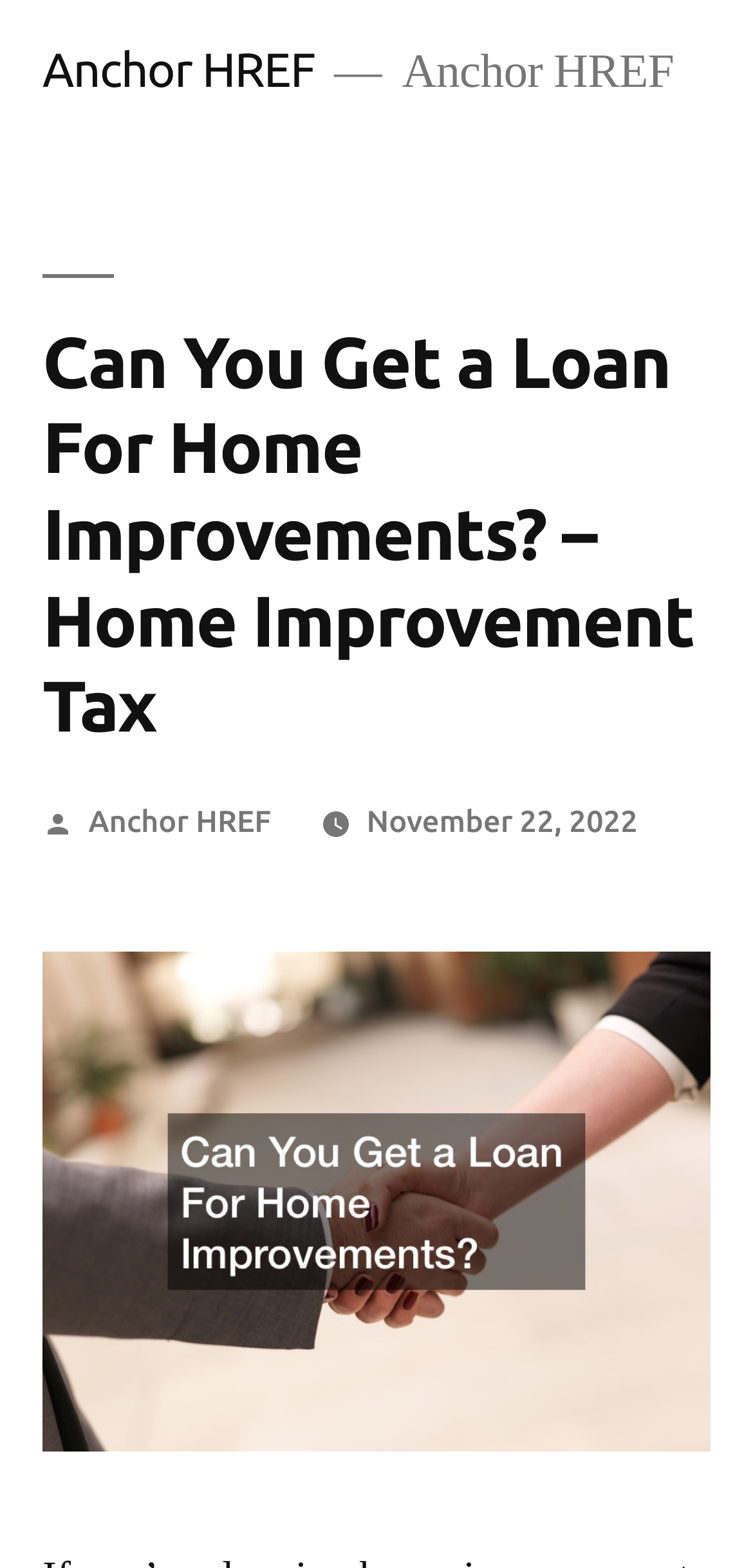What is the author of the article?
Respond to the question with a single word or phrase according to the image.

Not specified